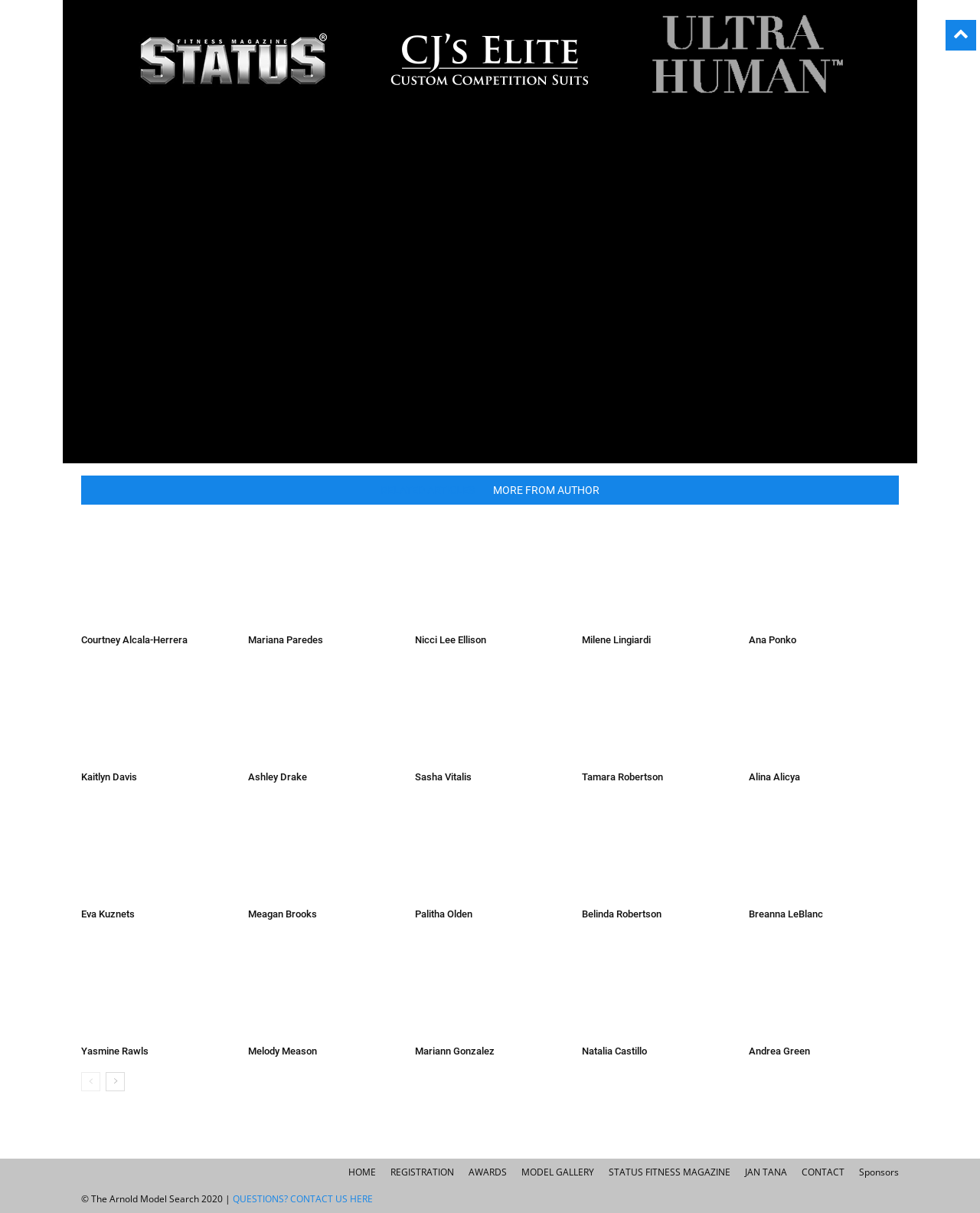Please determine the bounding box coordinates of the element to click on in order to accomplish the following task: "Explore the Perspective section". Ensure the coordinates are four float numbers ranging from 0 to 1, i.e., [left, top, right, bottom].

None